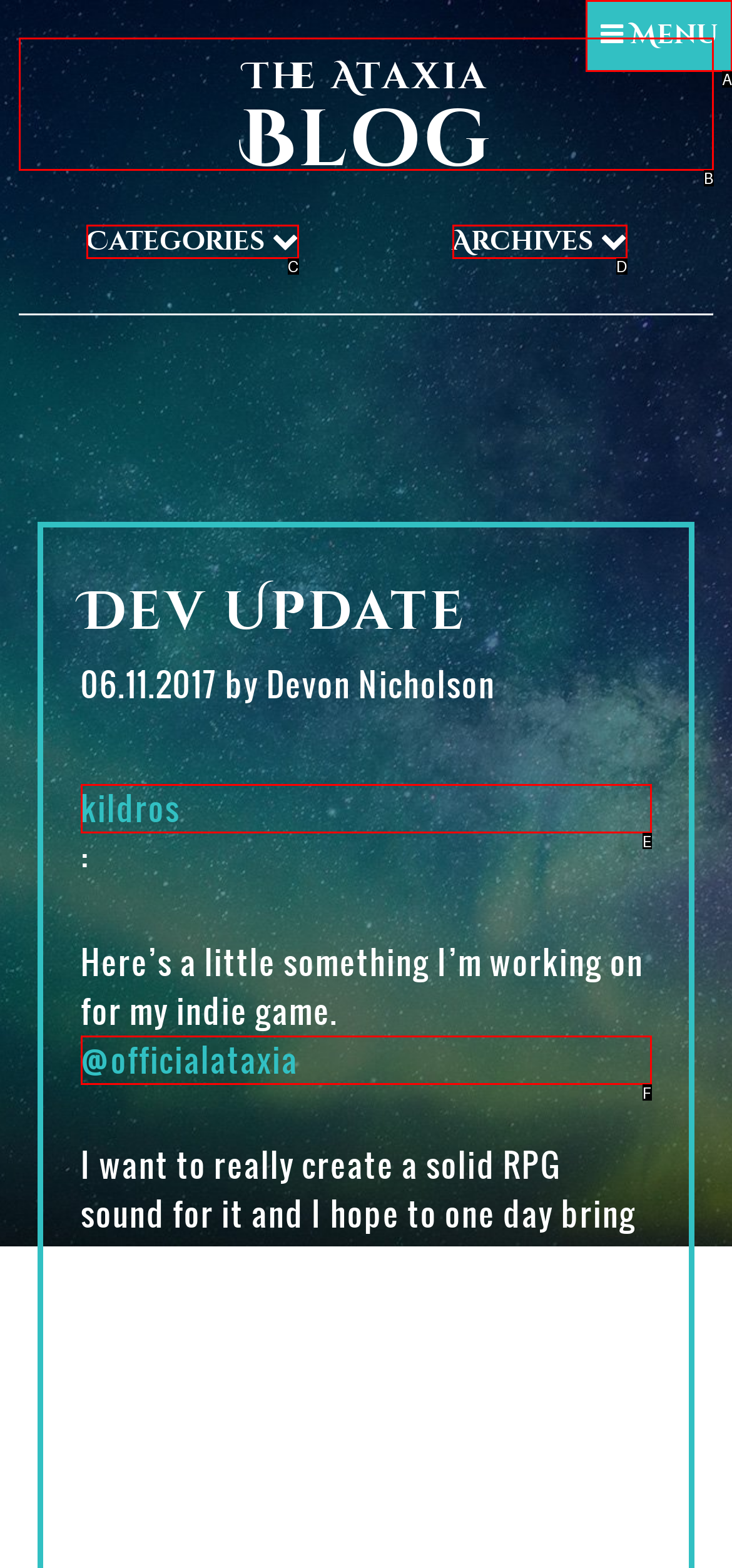Point out the option that aligns with the description: kildros
Provide the letter of the corresponding choice directly.

E